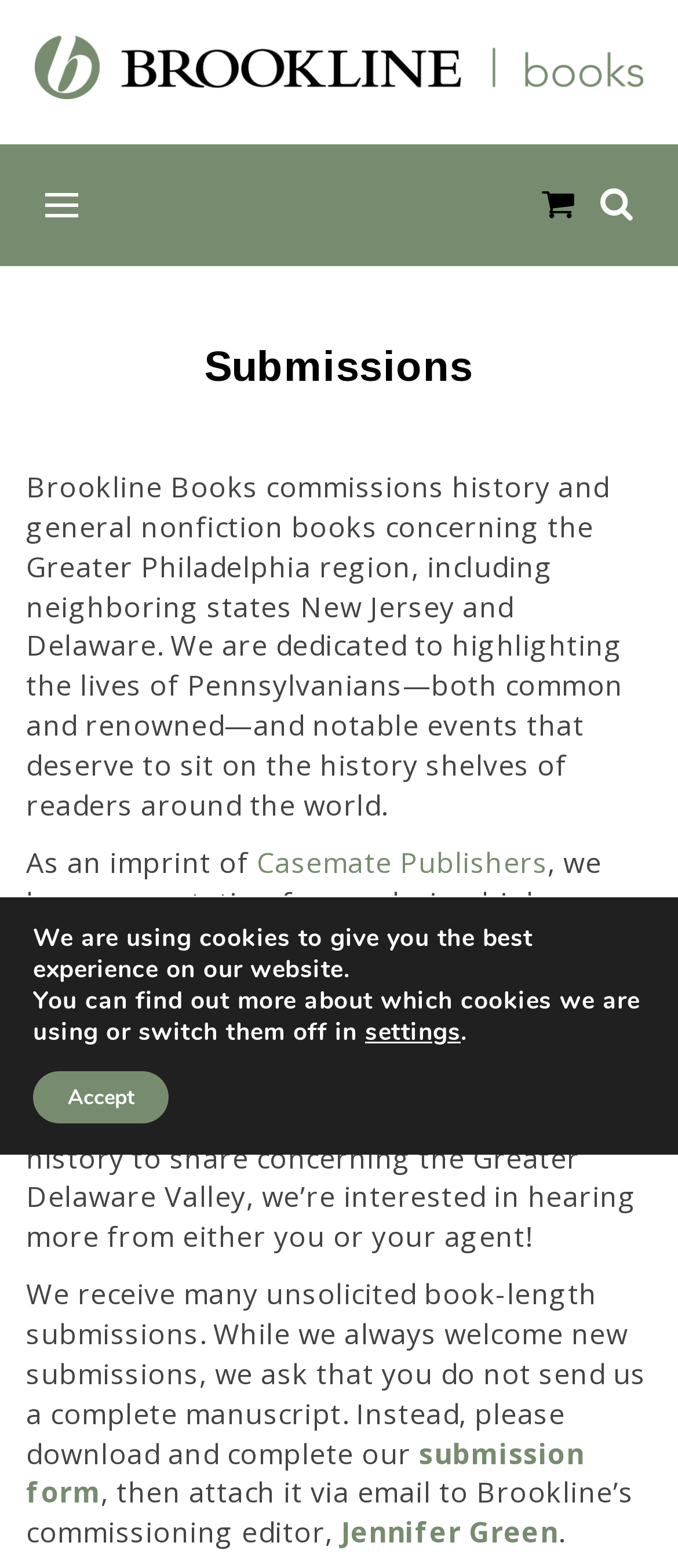What is Brookline Books an imprint of?
Offer a detailed and exhaustive answer to the question.

Brookline Books is an imprint of Casemate Publishers, as stated on the webpage.